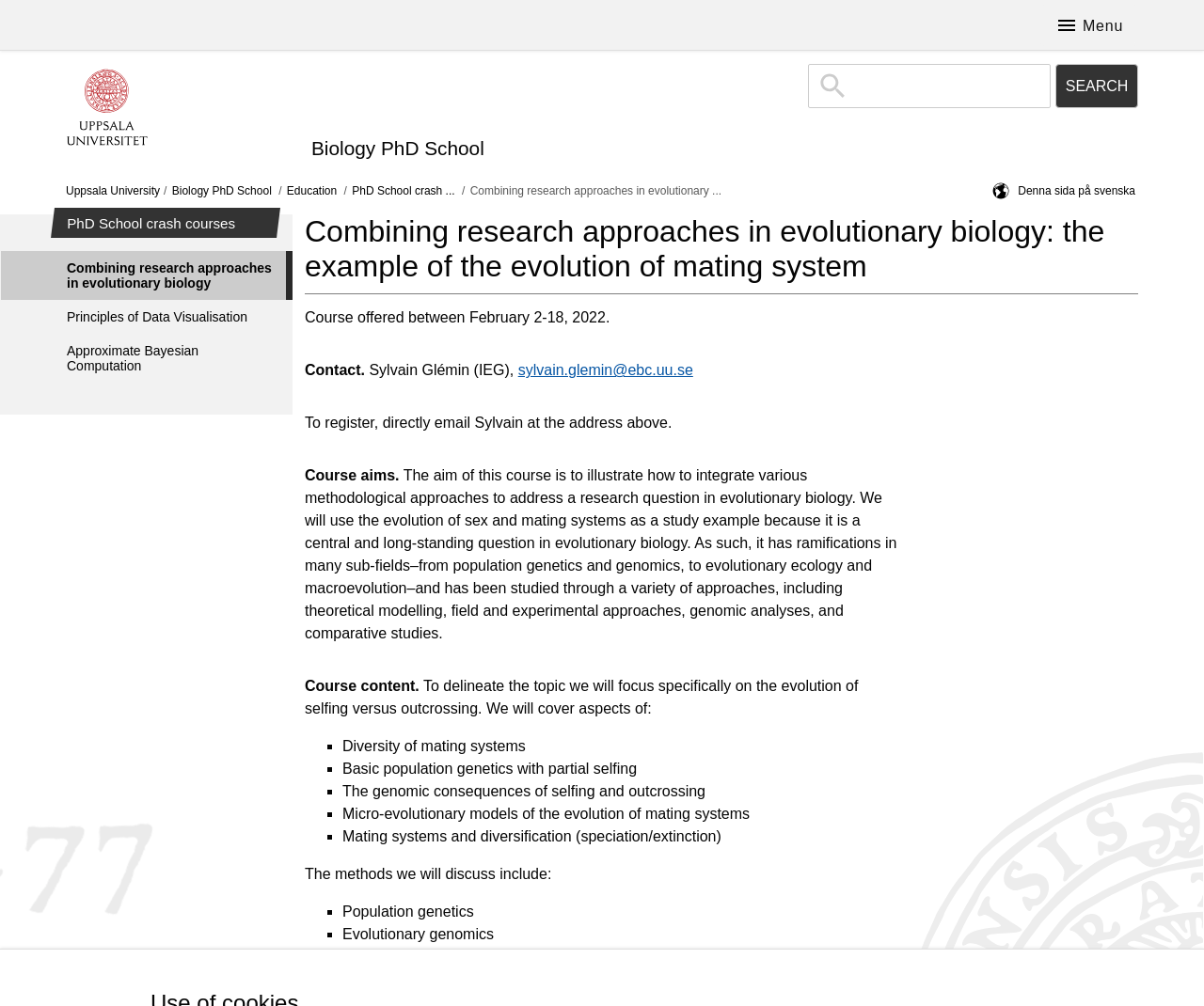Extract the main headline from the webpage and generate its text.

Combining research approaches in evolutionary biology: the example of the evolution of mating system